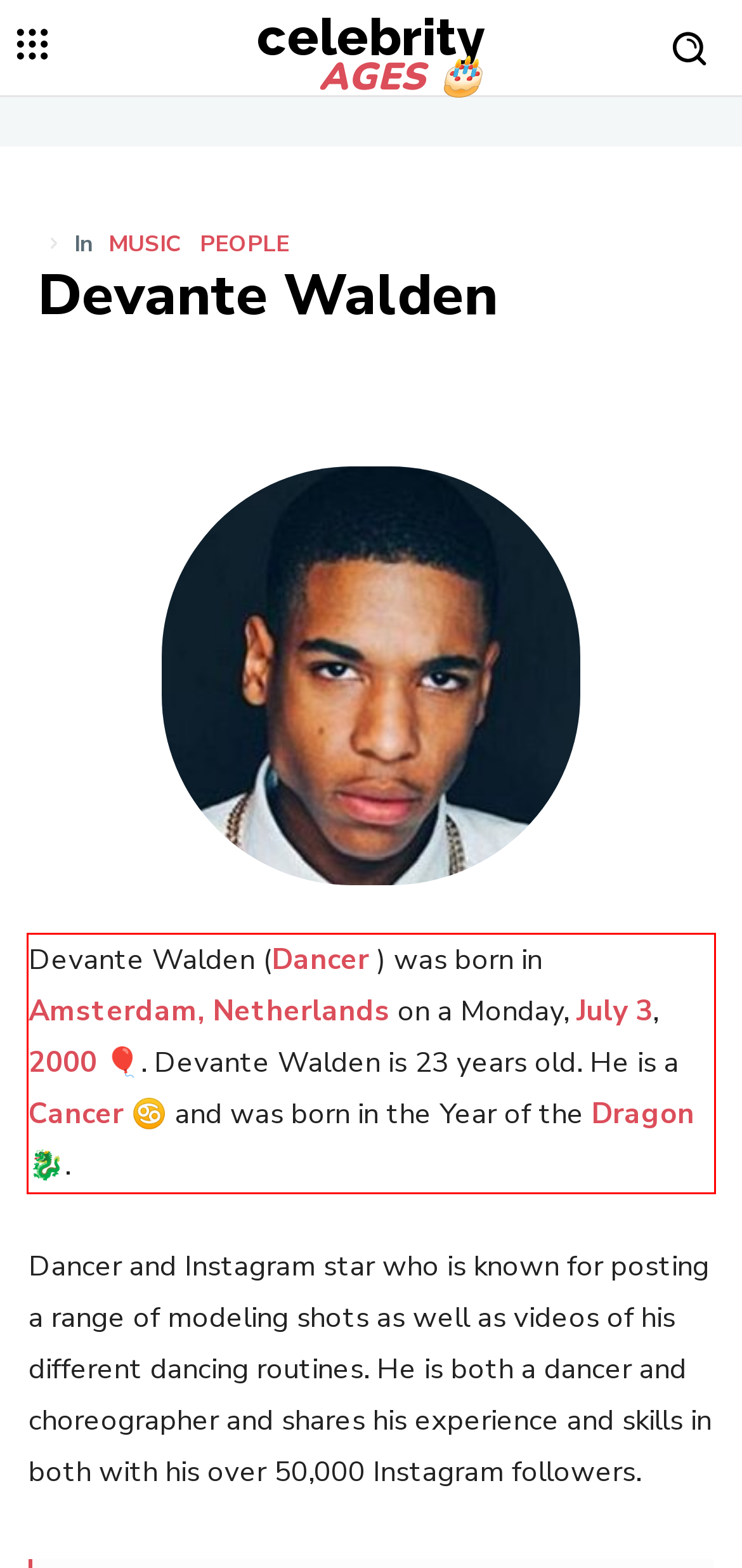Please identify the text within the red rectangular bounding box in the provided webpage screenshot.

Devante Walden (Dancer ) was born in Amsterdam, Netherlands on a Monday, July 3, 2000 🎈. Devante Walden is 23 years old. He is a Cancer ♋ and was born in the Year of the Dragon 🐉.